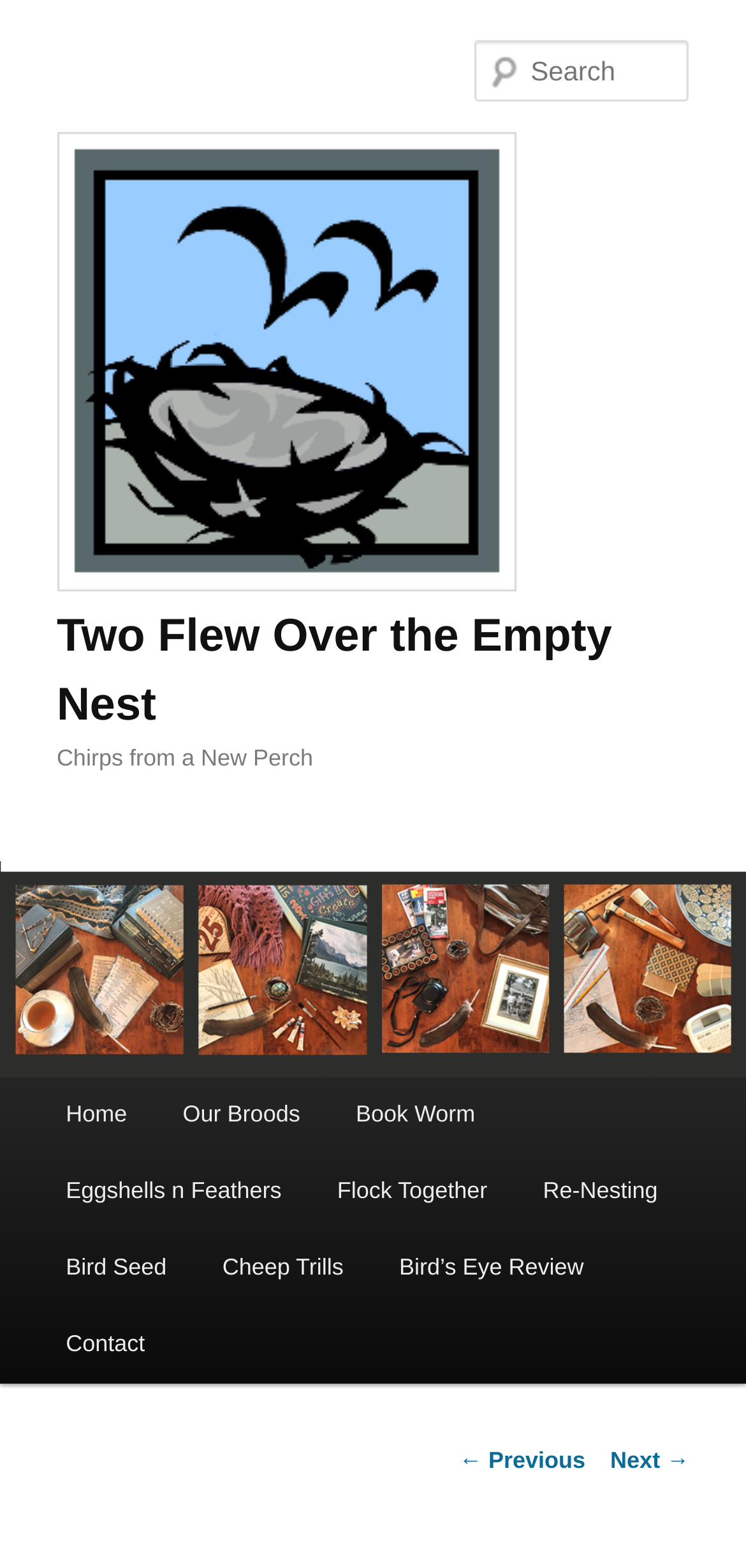Determine the bounding box coordinates for the UI element described. Format the coordinates as (top-left x, top-left y, bottom-right x, bottom-right y) and ensure all values are between 0 and 1. Element description: Next →

[0.818, 0.923, 0.924, 0.94]